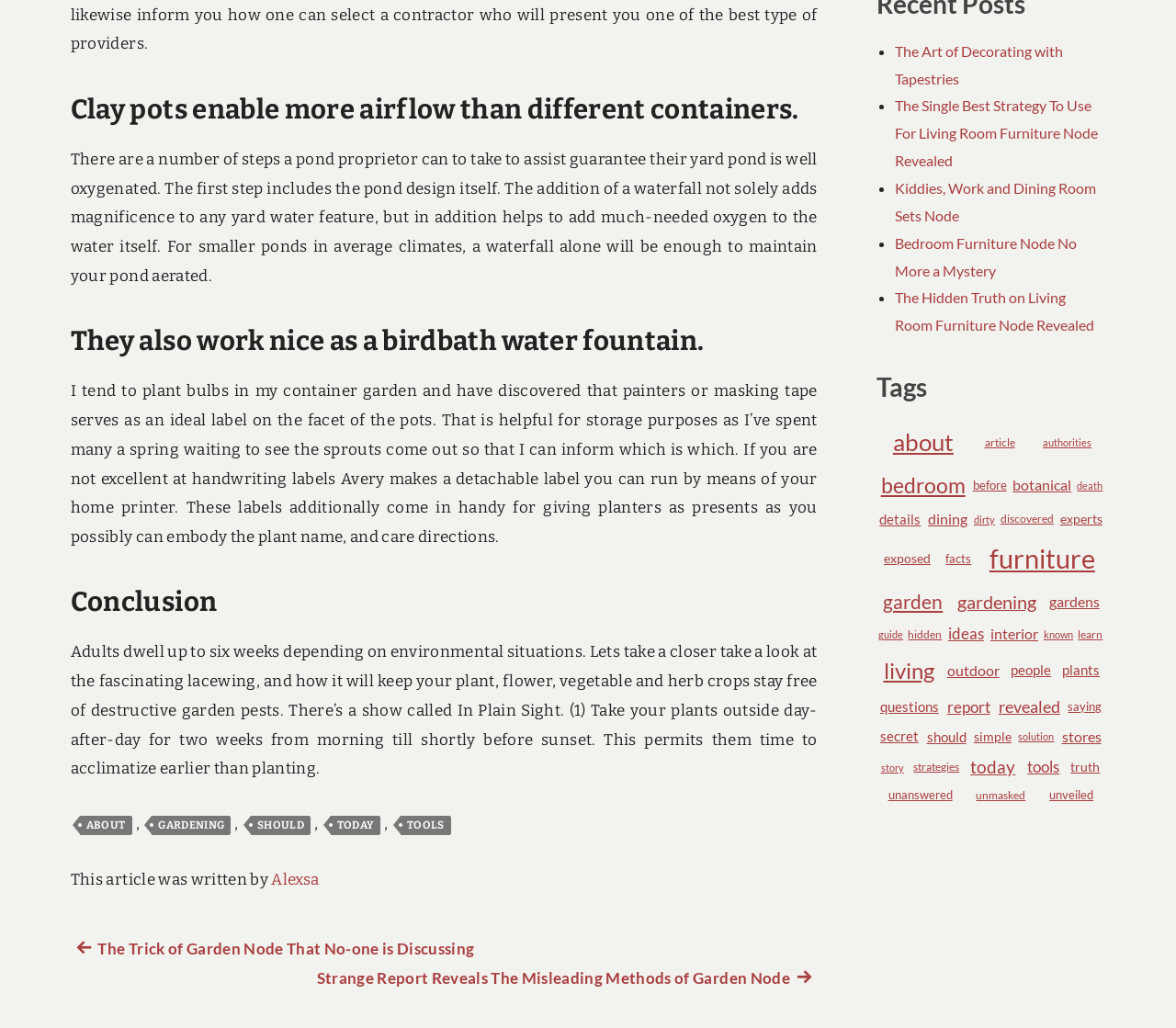Using the details in the image, give a detailed response to the question below:
What can be used as a label on the side of clay pots?

The text suggests that painters or masking tape can be used as a label on the side of clay pots, which is helpful for storage purposes and can also be used to include plant names and care instructions.